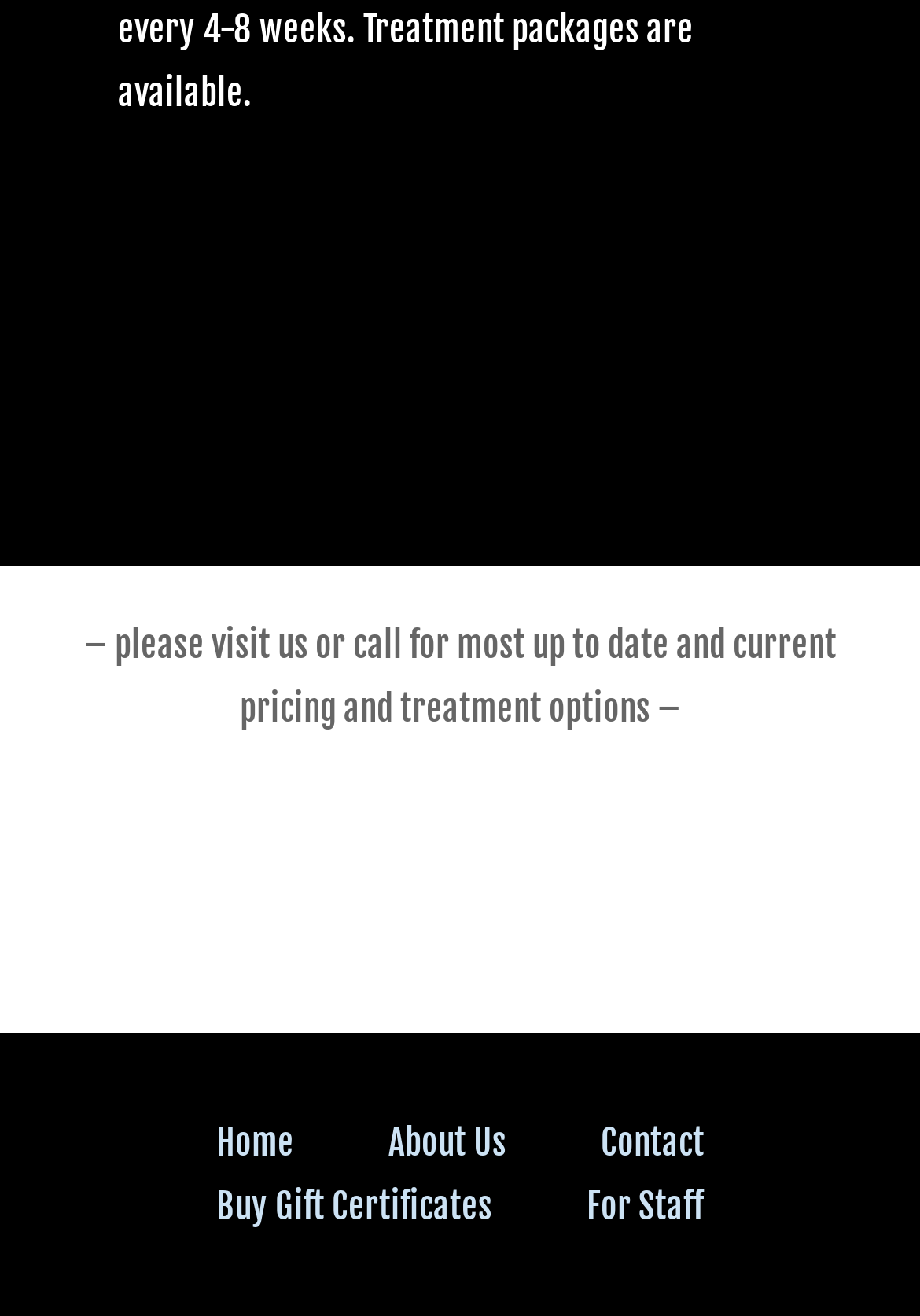Is there a section for staff members?
Please look at the screenshot and answer in one word or a short phrase.

Yes